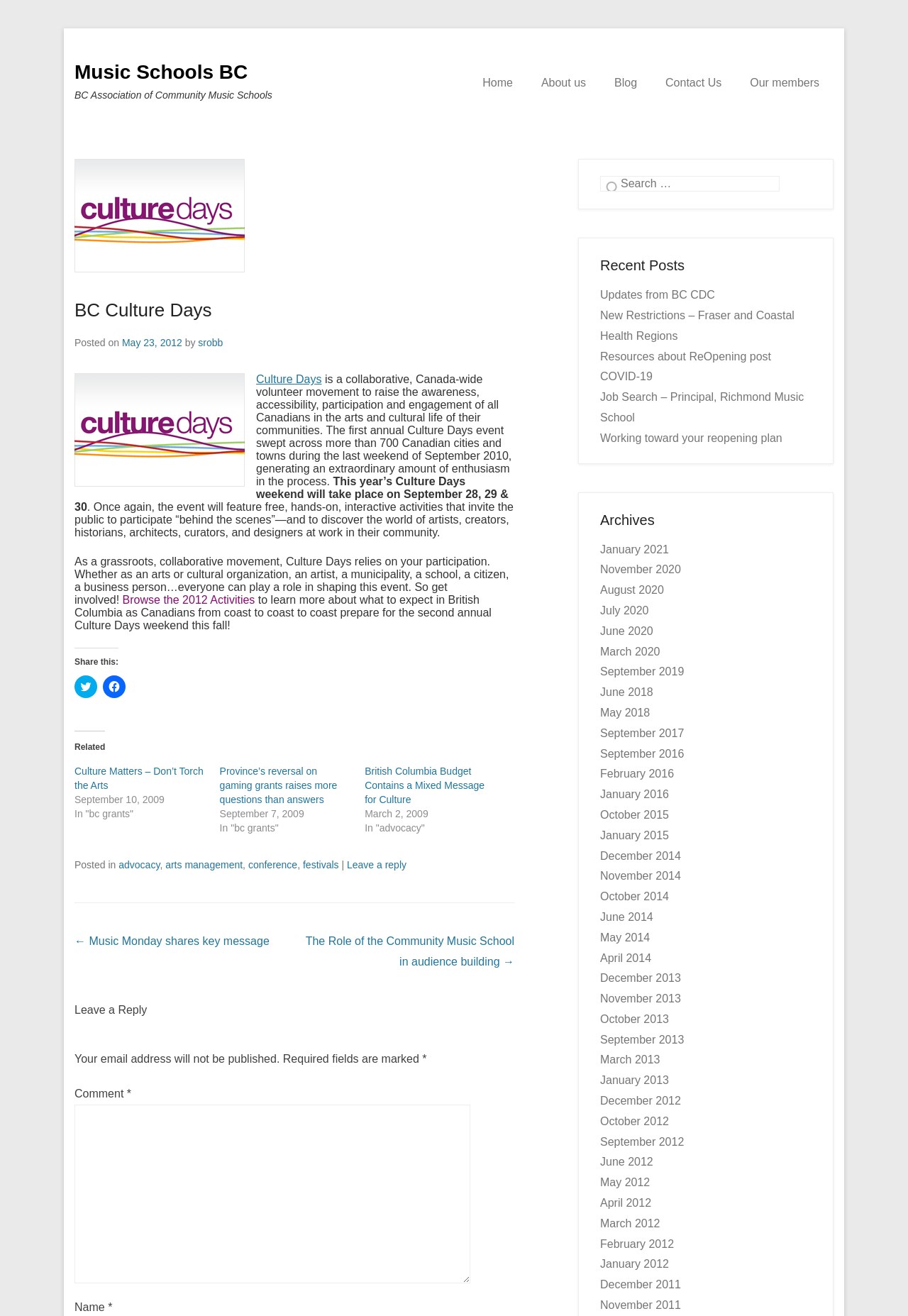Could you highlight the region that needs to be clicked to execute the instruction: "Click on the 'Home' link"?

[0.516, 0.051, 0.58, 0.075]